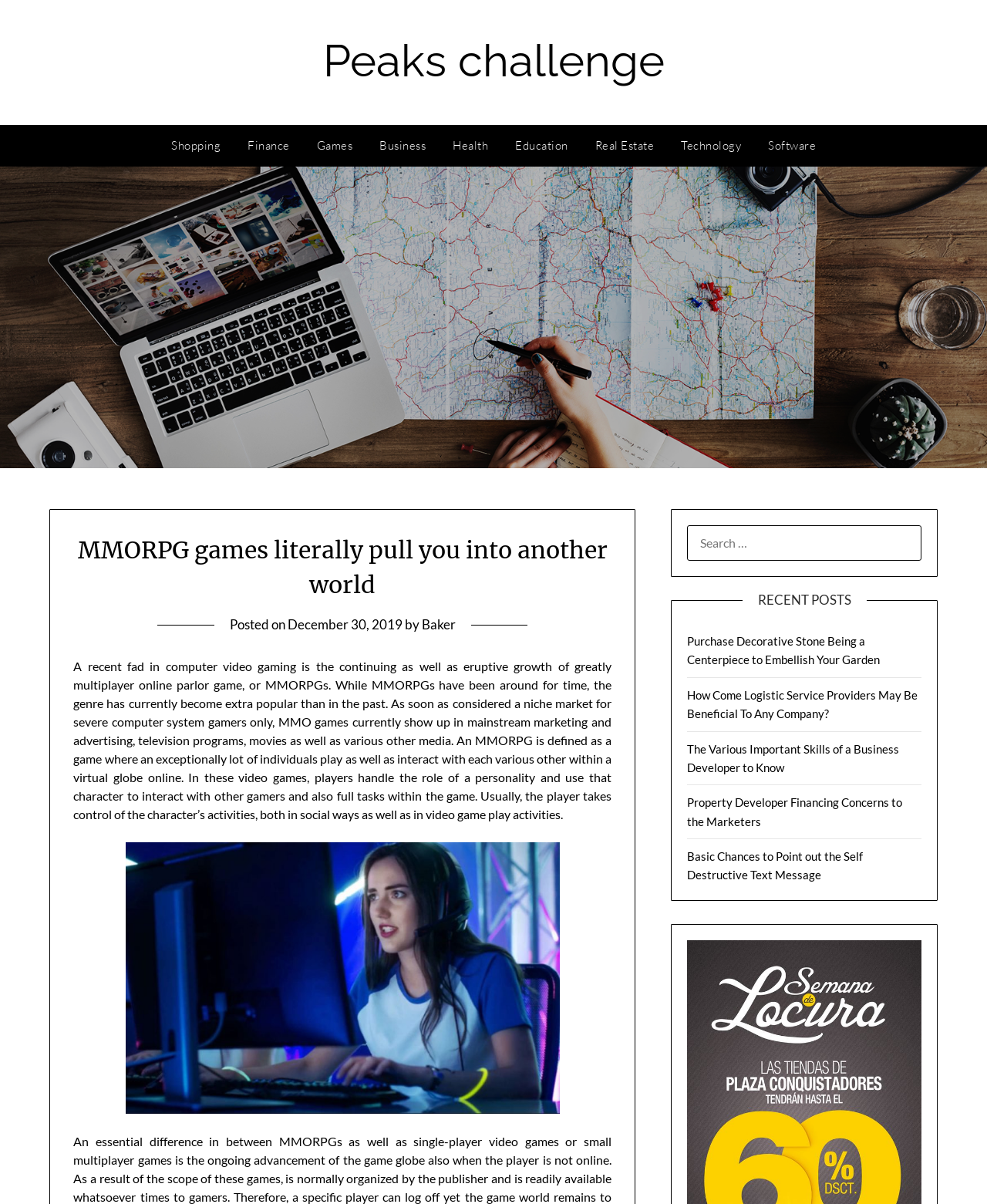Given the element description Games, predict the bounding box coordinates for the UI element in the webpage screenshot. The format should be (top-left x, top-left y, bottom-right x, bottom-right y), and the values should be between 0 and 1.

[0.308, 0.104, 0.37, 0.139]